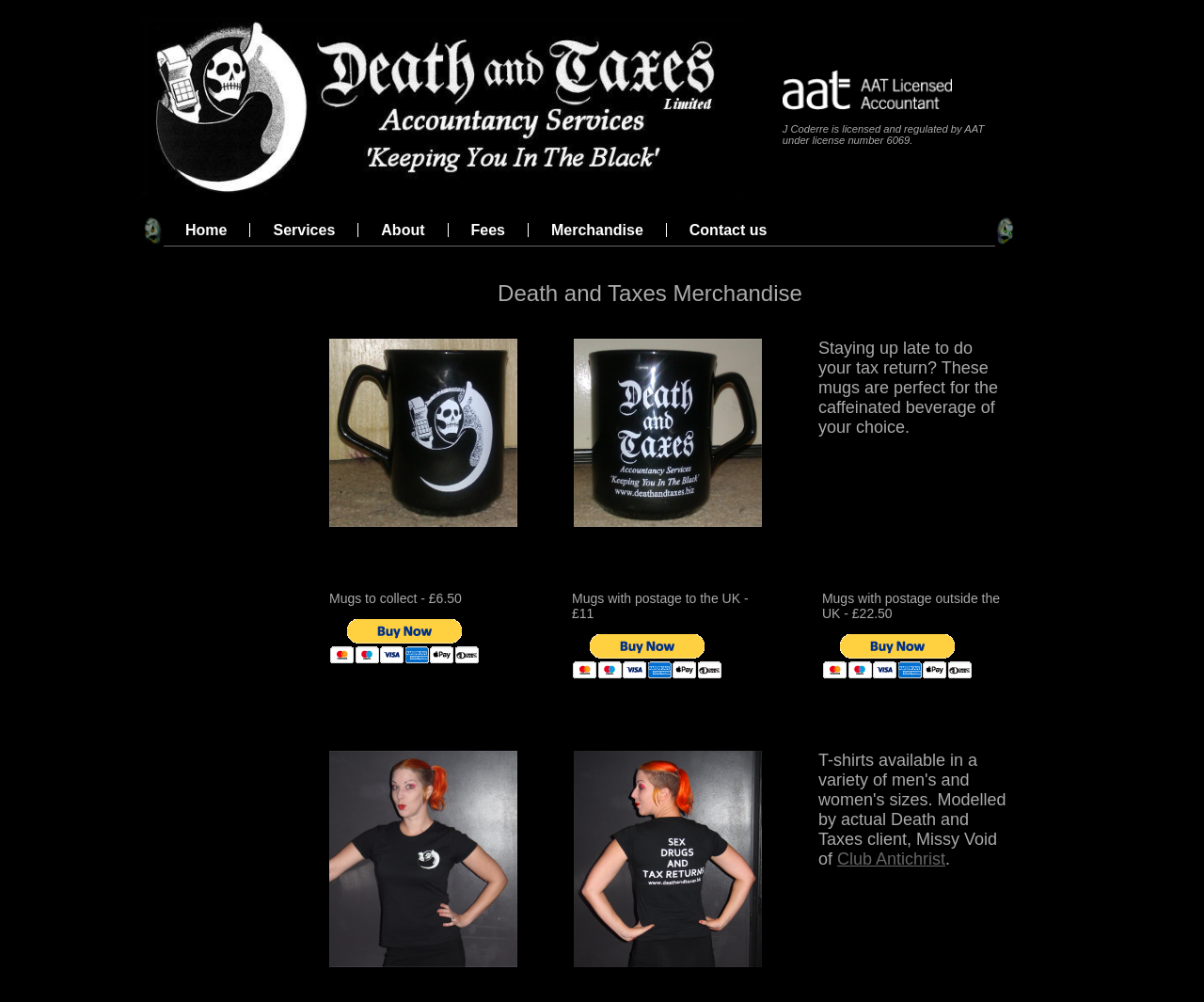Provide the bounding box coordinates, formatted as (top-left x, top-left y, bottom-right x, bottom-right y), with all values being floating point numbers between 0 and 1. Identify the bounding box of the UI element that matches the description: Wills

None